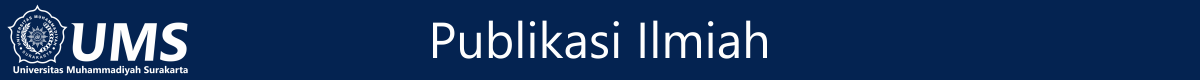Construct a detailed narrative about the image.

The image features a prominent header for "Publikasi Ilmiah," which translates to "Scientific Publication," associated with Universitas Muhammadiyah Surakarta, indicated by the acronym "UMS." The design employs a deep blue background, enhancing the visual appeal while maintaining a professional look appropriate for academic materials. This header serves as an introduction to various scholarly articles and research publications hosted by the university, emphasizing its commitment to academic excellence and dissemination of knowledge within the scientific community.